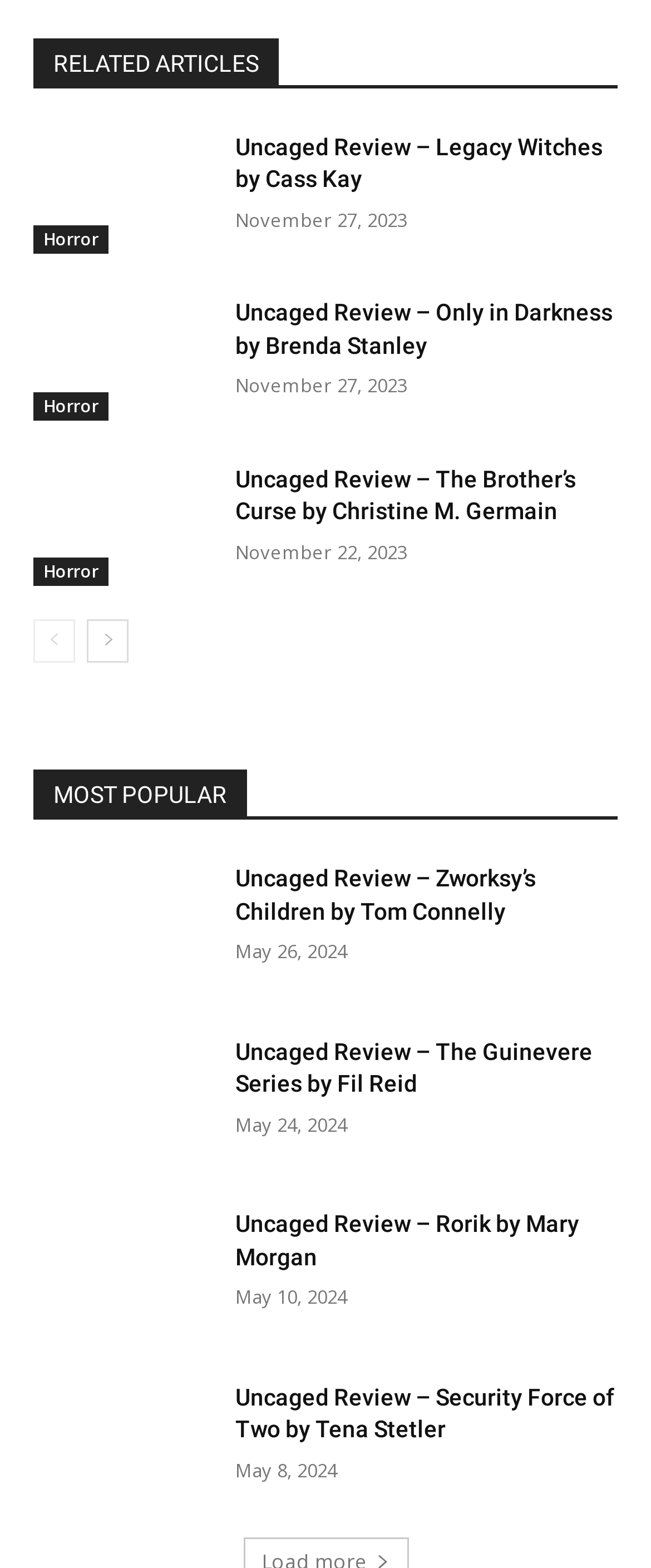What is the date of the most recent article?
Please use the image to provide a one-word or short phrase answer.

November 27, 2023